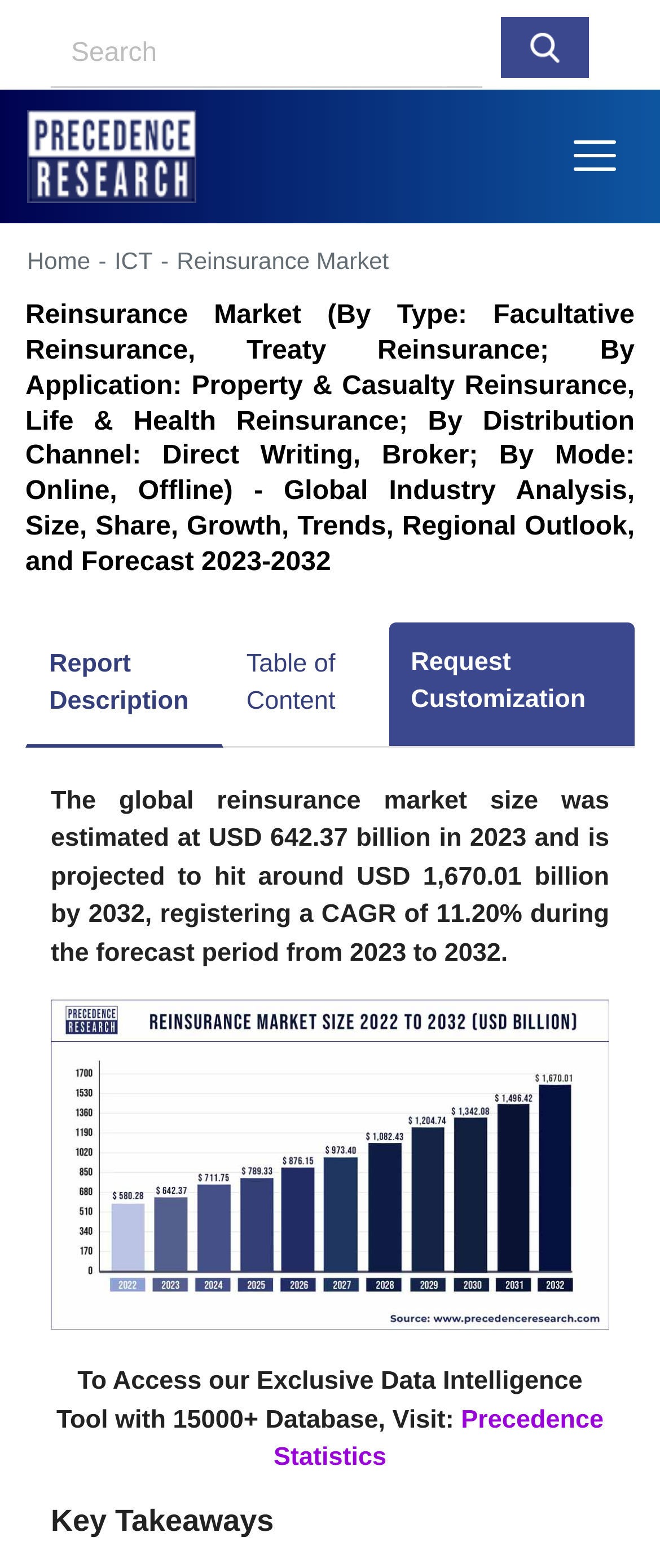Use a single word or phrase to answer the question:
What is the estimated global reinsurance market size in 2023?

USD 642.37 billion